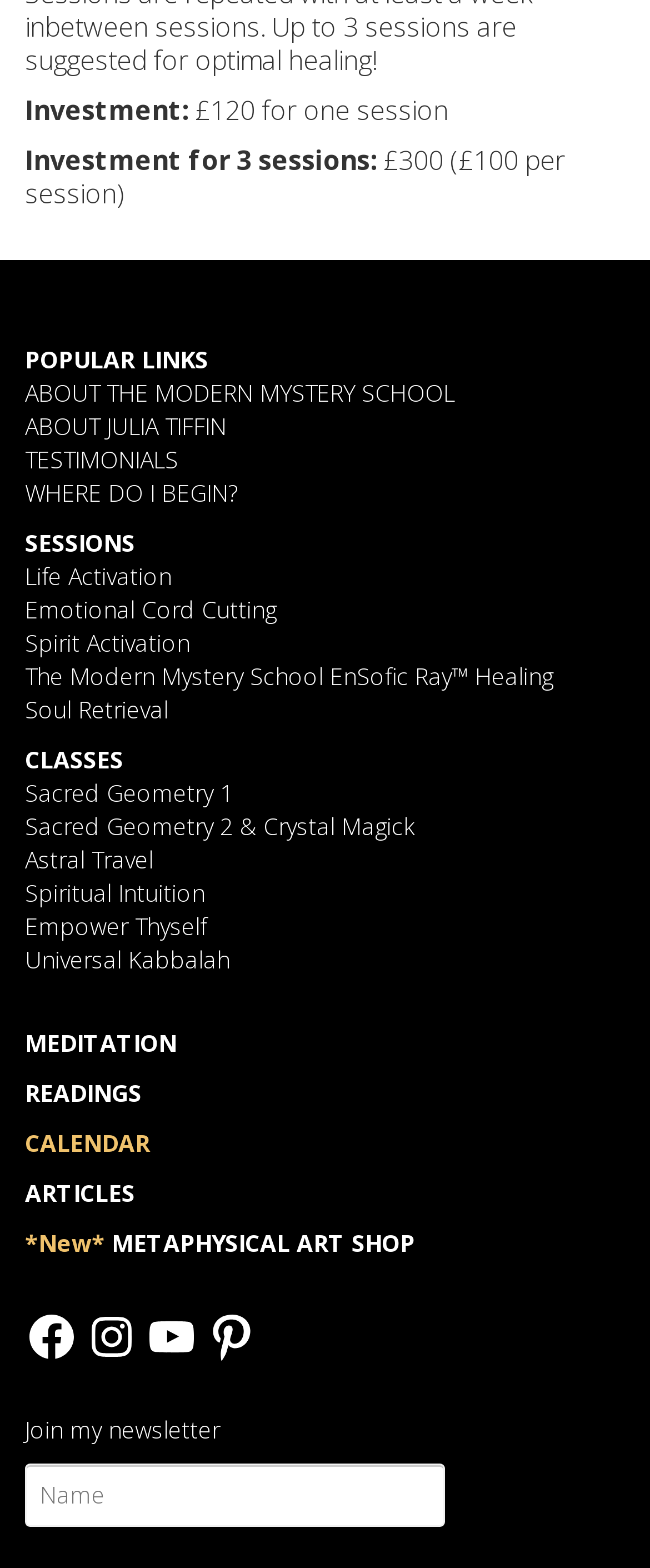What is the name of the school mentioned on the webpage?
Using the visual information, respond with a single word or phrase.

Modern Mystery School